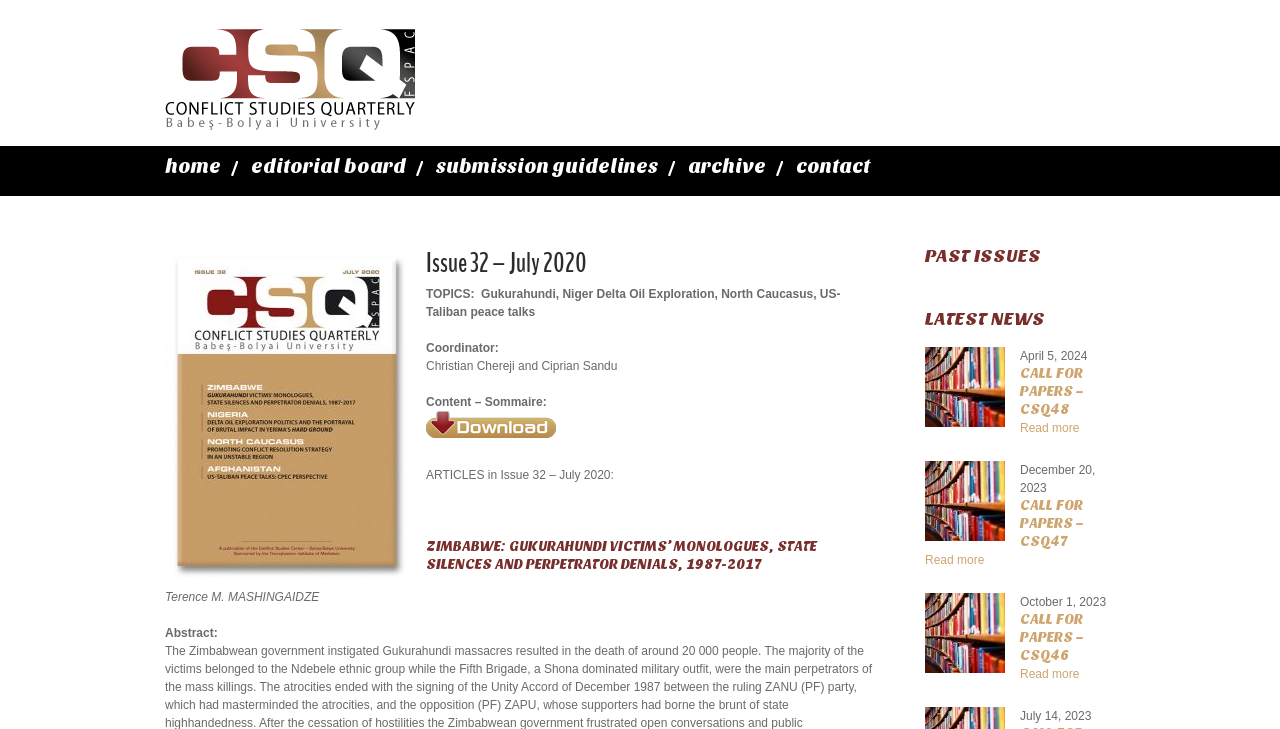Determine the bounding box coordinates of the element's region needed to click to follow the instruction: "Read the article 'ZIMBABWE: GUKURAHUNDI VICTIMS’ MONOLOGUES, STATE SILENCES AND PERPETRATOR DENIALS, 1987-2017'". Provide these coordinates as four float numbers between 0 and 1, formatted as [left, top, right, bottom].

[0.129, 0.738, 0.684, 0.788]